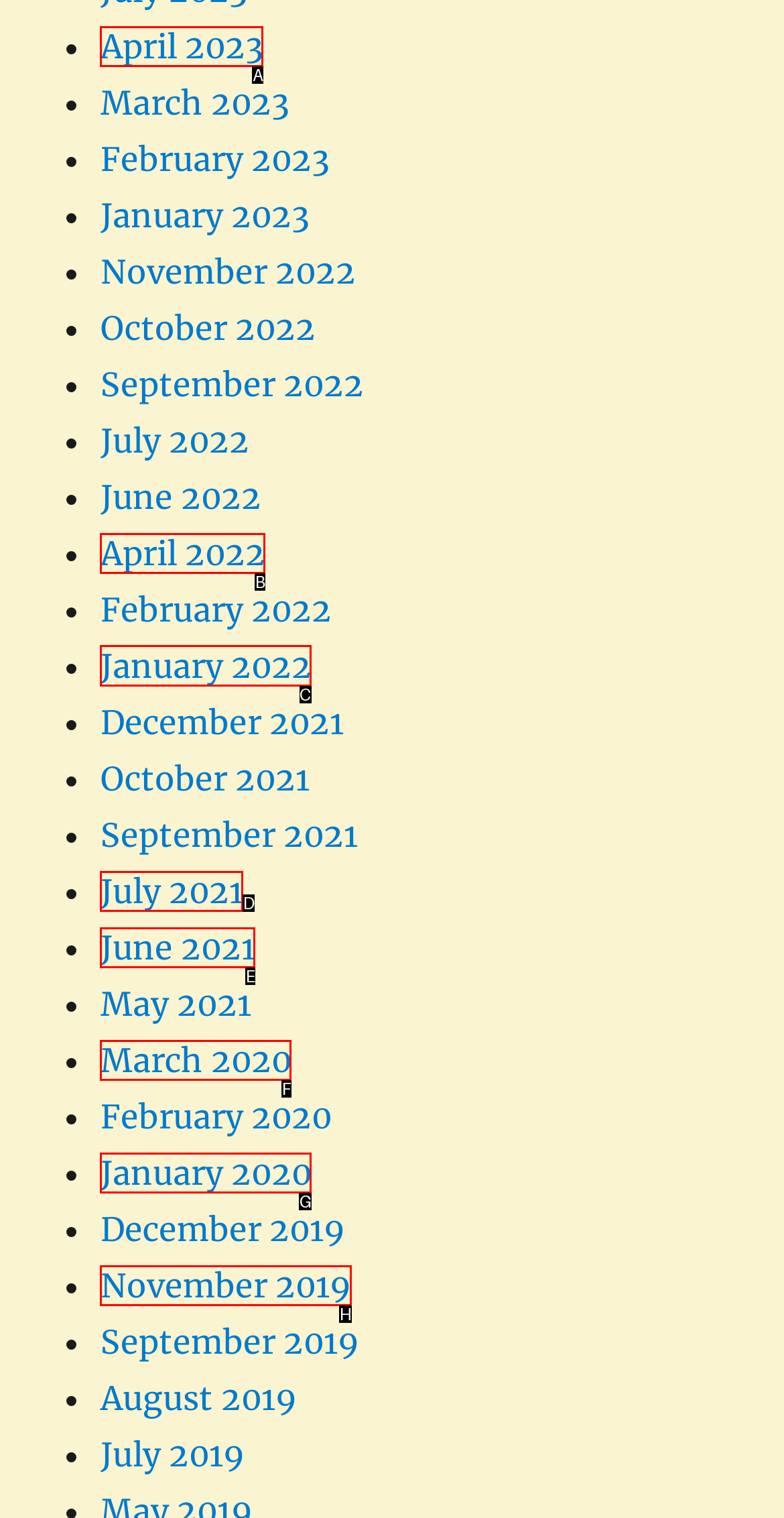Determine which HTML element to click to execute the following task: View January 2022 Answer with the letter of the selected option.

C